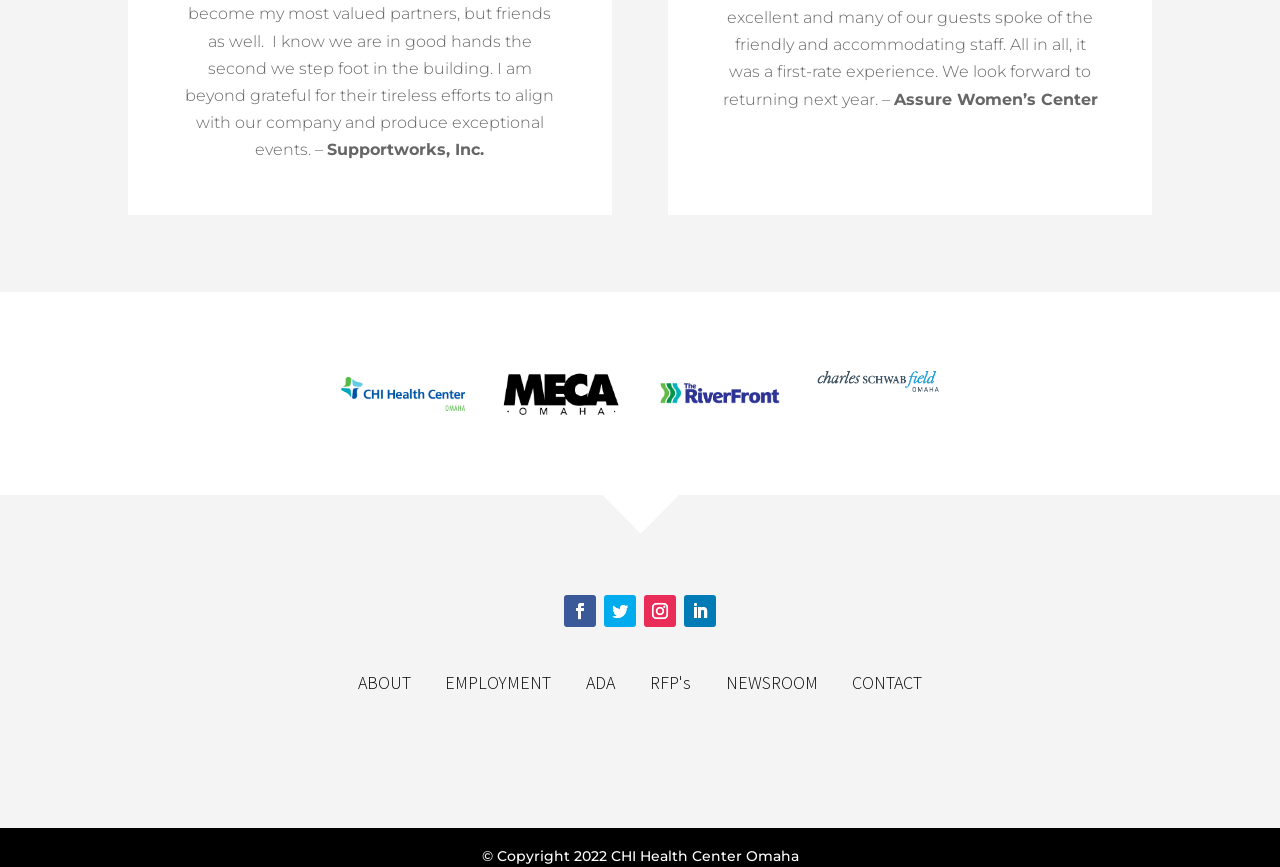What is the name of the organization?
Refer to the image and give a detailed answer to the query.

The name of the organization can be found at the top of the webpage, where it is written in a static text element with a bounding box coordinate of [0.256, 0.162, 0.378, 0.184].